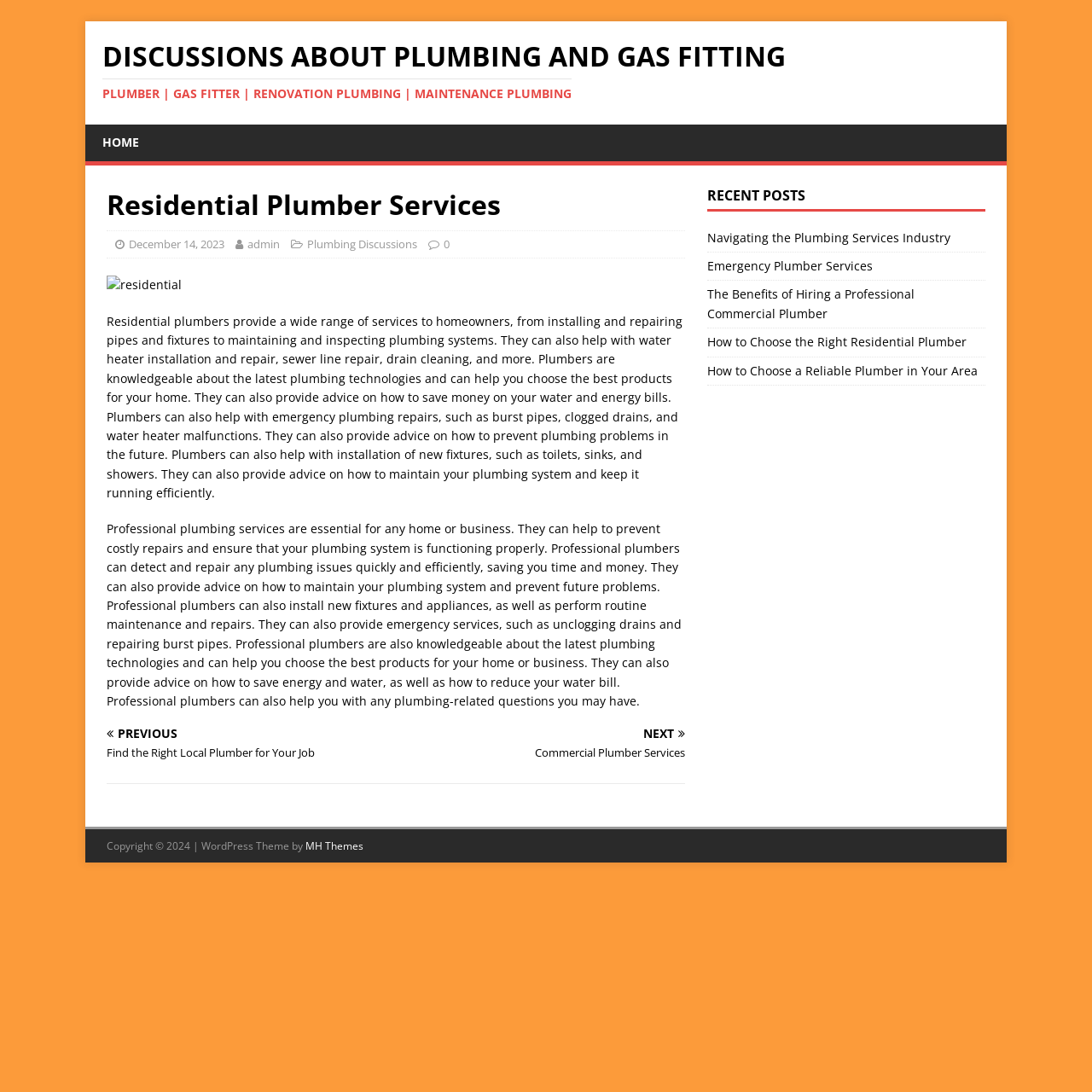From the screenshot, find the bounding box of the UI element matching this description: "December 14, 2023". Supply the bounding box coordinates in the form [left, top, right, bottom], each a float between 0 and 1.

[0.118, 0.217, 0.205, 0.231]